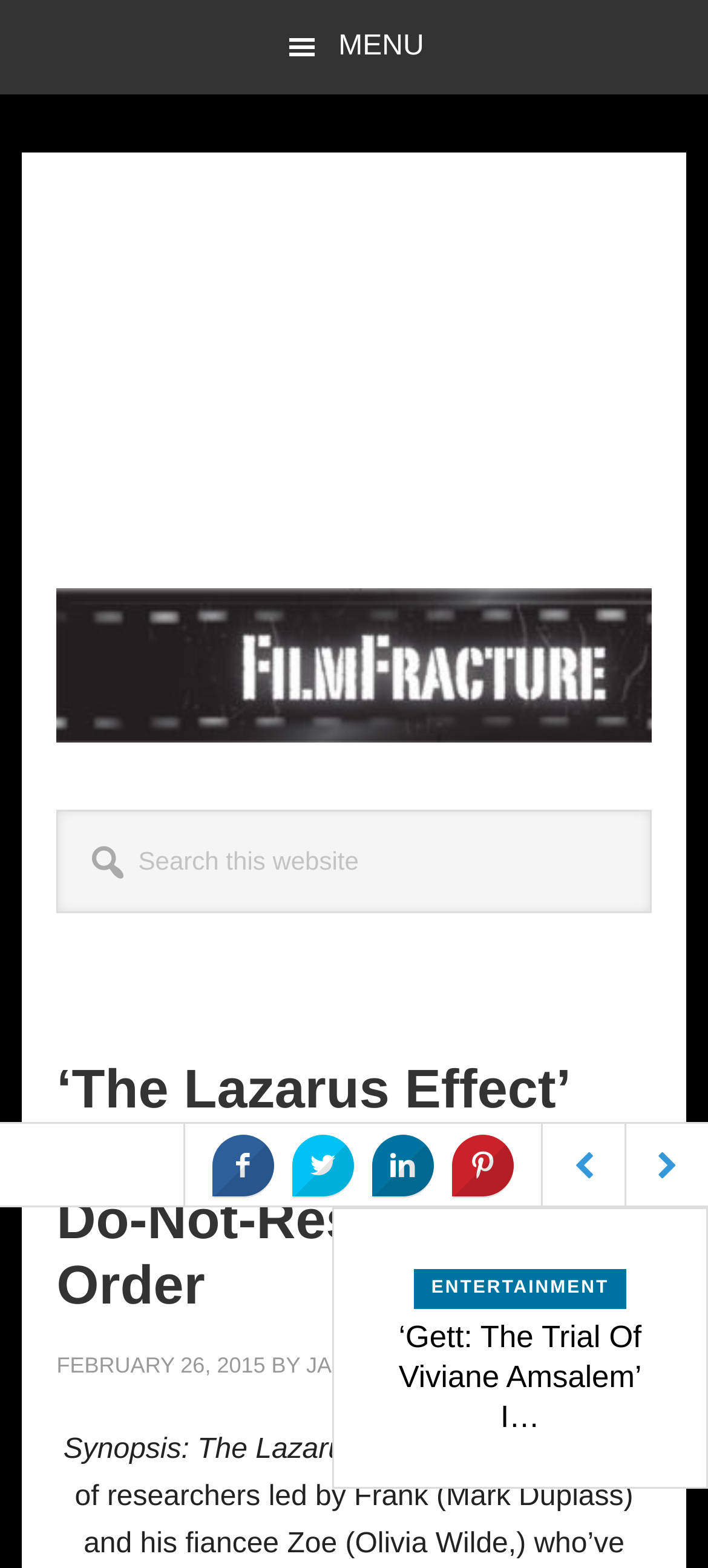Produce an elaborate caption capturing the essence of the webpage.

The webpage is an article review page, specifically reviewing the movie "The Lazarus Effect". At the top left corner, there is a menu button with a hamburger icon. Below it, there is a search bar with a search button on the right side, accompanied by the text "Search this website". 

The main content of the page is divided into two sections. The top section has a heading that reads "‘The Lazarus Effect’ Should Come With A Do-Not-Resuscitate Order", followed by the date "FEBRUARY 26, 2015" and the author's name "JAMES JAY EDWARDS". Below this, there is a synopsis of the movie, which starts with "Synopsis: The Lazarus Effect".

The bottom section is a list of other article reviews, each with a title and a category label "ENTERTAINMENT". There are four reviews in total, with titles such as "‘Chappie’ Lacks Focus, And Not Even Fi…" and "‘Gett: The Trial Of Viviane Amsalem’ I…". 

On the right side of the page, there are several social media links, represented by icons. At the very top of the page, there are two links to skip to main content and primary sidebar. There is also an advertisement iframe at the top of the page.